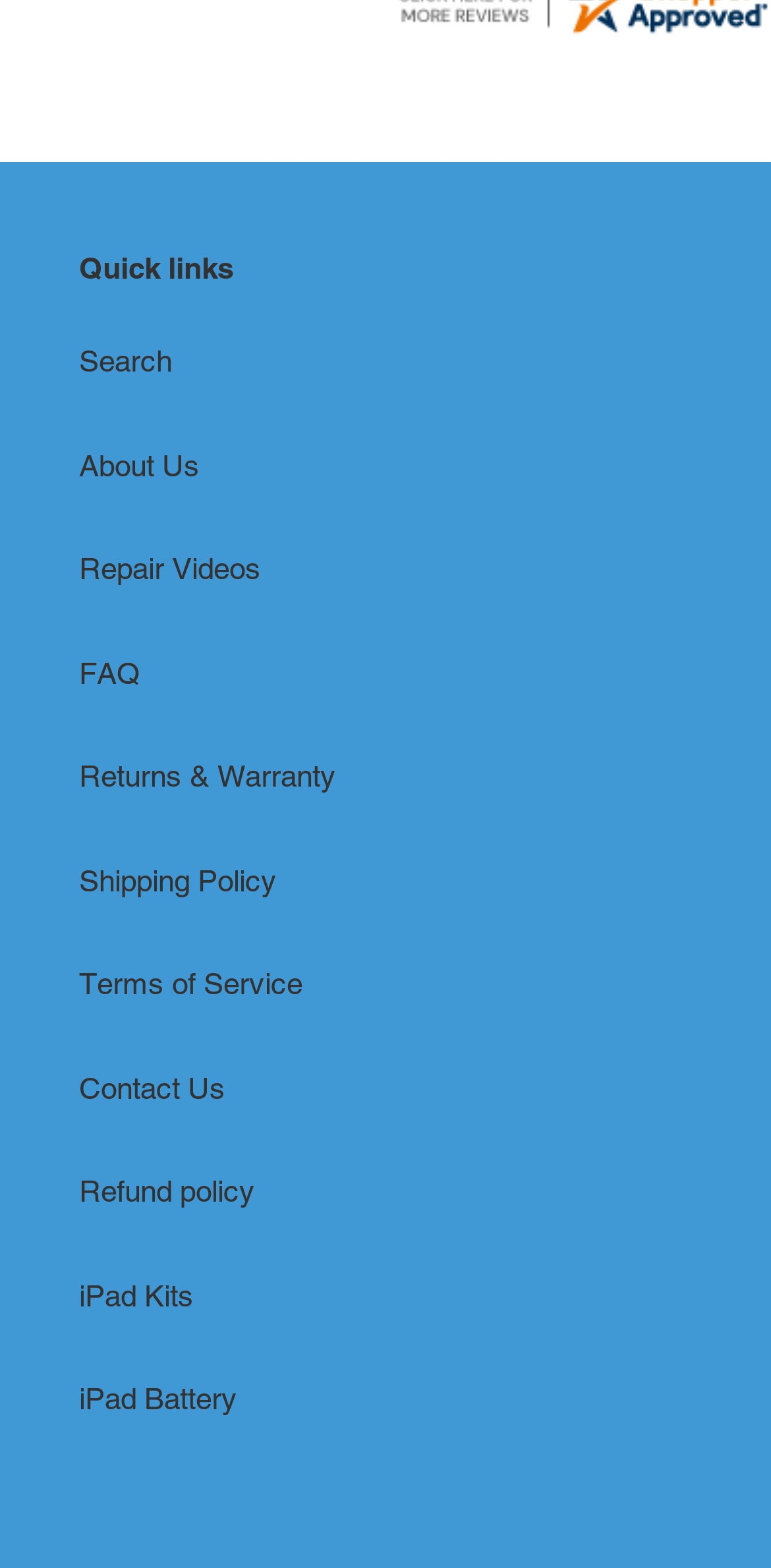Respond concisely with one word or phrase to the following query:
What is the second link in the quick links section?

About Us